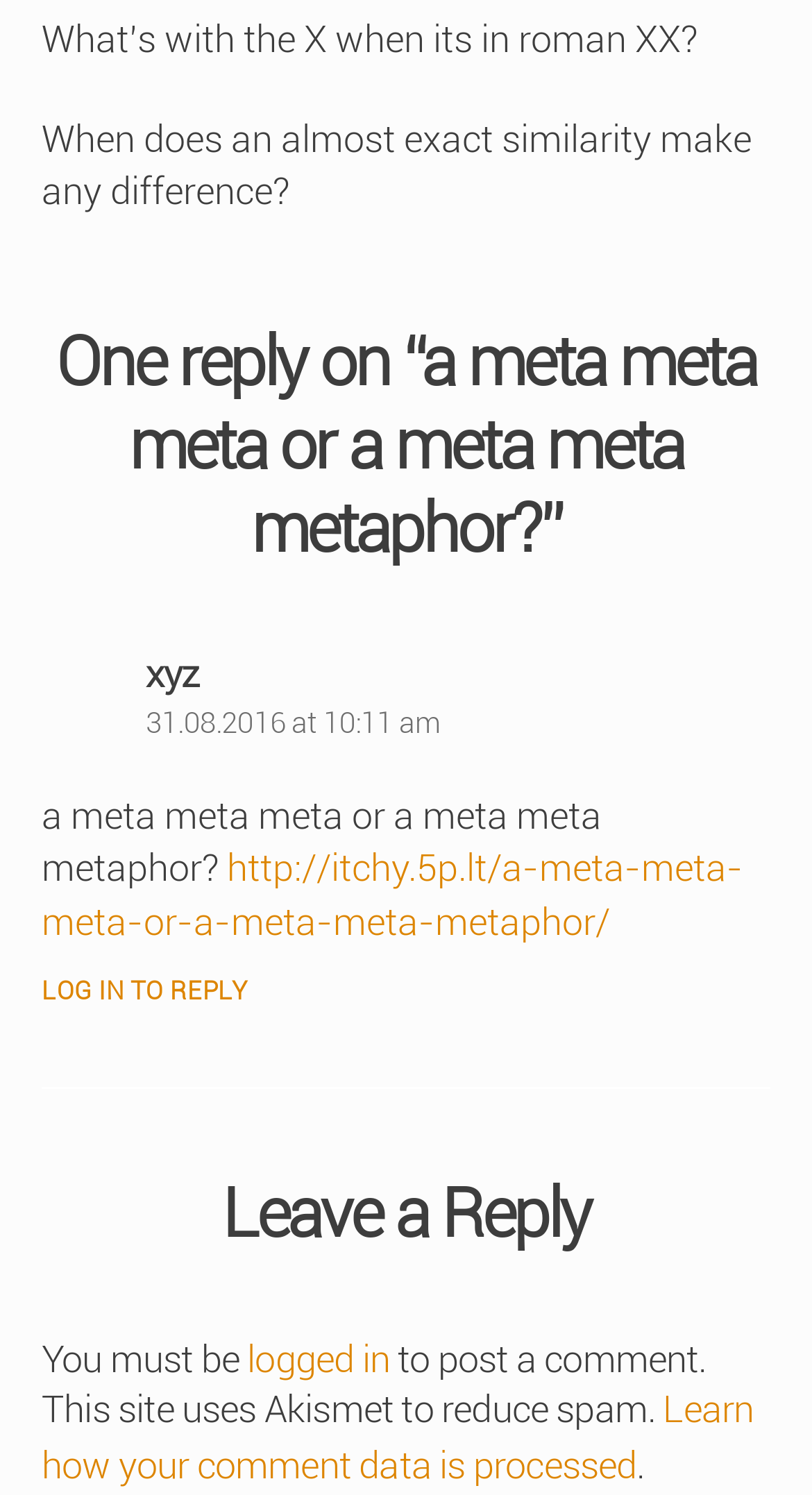Use a single word or phrase to answer the question:
What is required to post a comment?

Logged in